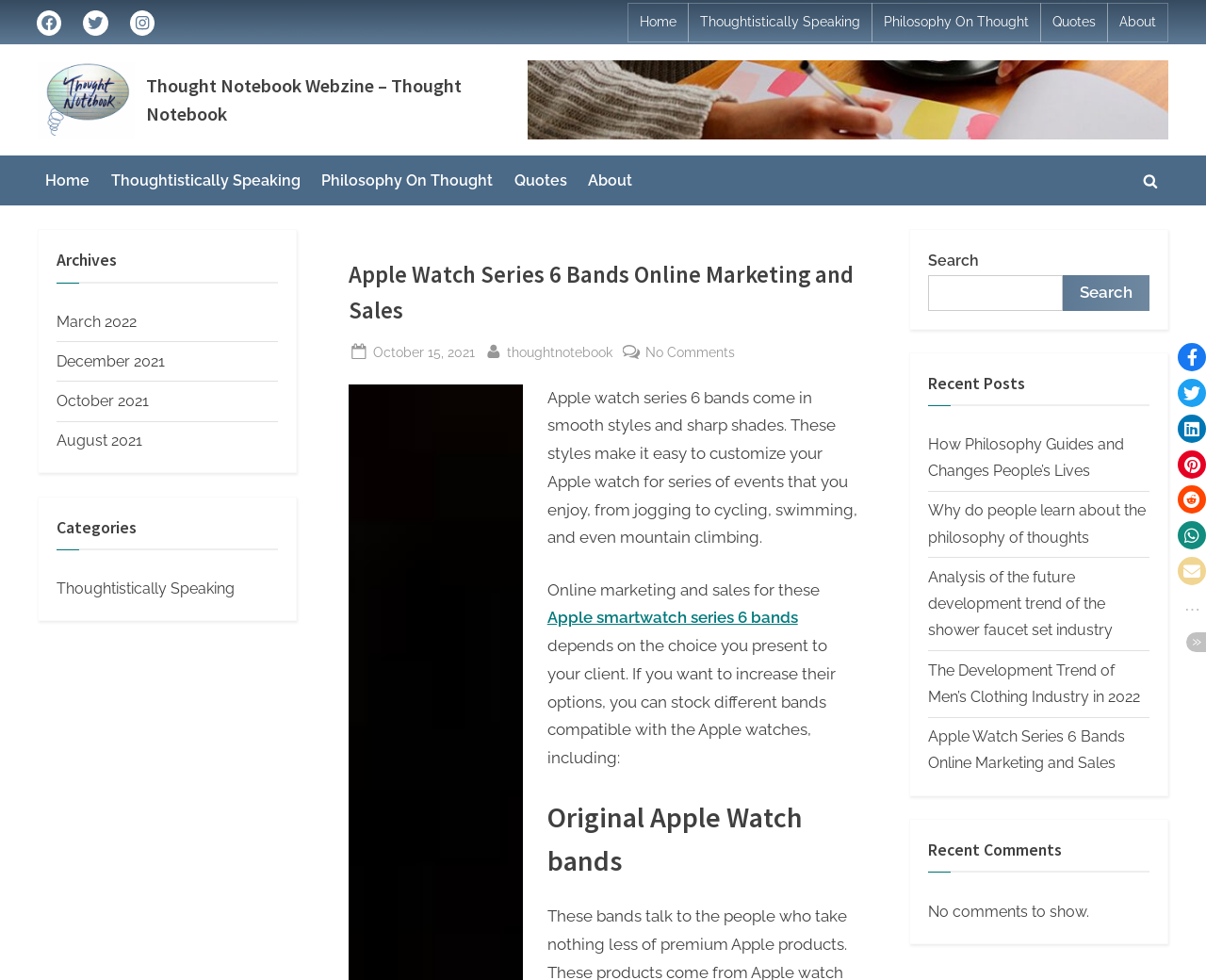Pinpoint the bounding box coordinates for the area that should be clicked to perform the following instruction: "Click on Facebook".

[0.03, 0.012, 0.051, 0.032]